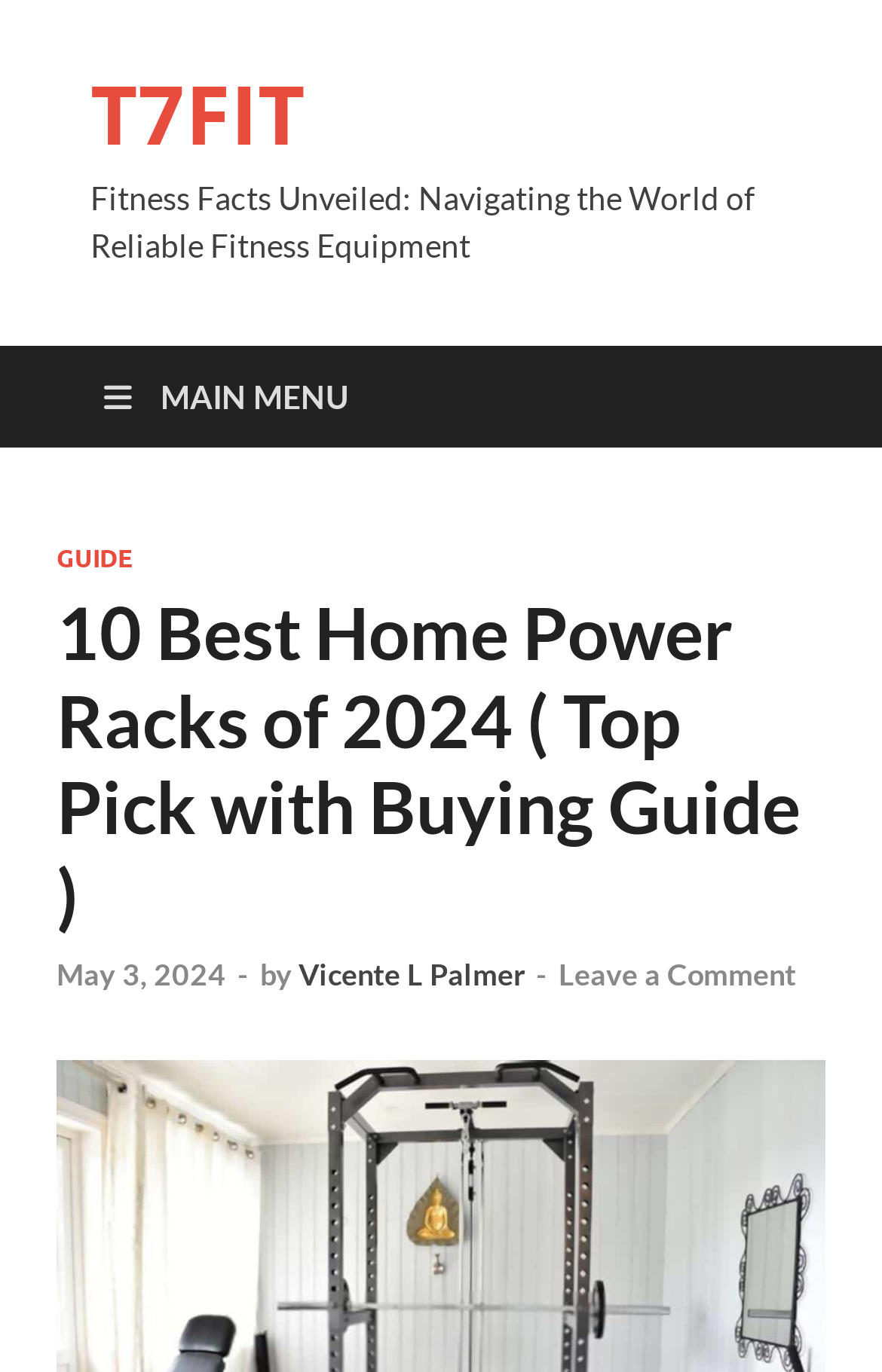Summarize the contents and layout of the webpage in detail.

The webpage appears to be a blog post or article about the top 10 home power racks of 2024, with a focus on providing a buying guide. At the top of the page, there is a link to the website's main menu, represented by an icon, and a link to the website's name, "T7FIT". 

Below the website's name, there is a static text element that reads "Fitness Facts Unveiled: Navigating the World of Reliable Fitness Equipment", which seems to be a tagline or slogan for the website. 

The main content of the page is headed by a large heading that reads "10 Best Home Power Racks of 2024 (Top Pick with Buying Guide)". This heading is followed by a series of links, including "GUIDE", the date "May 3, 2024", and the author's name, "Vicente L Palmer". There is also a link to "Leave a Comment" at the bottom of this section. 

The overall structure of the page suggests that it is a well-organized and informative article, with clear headings and concise text.